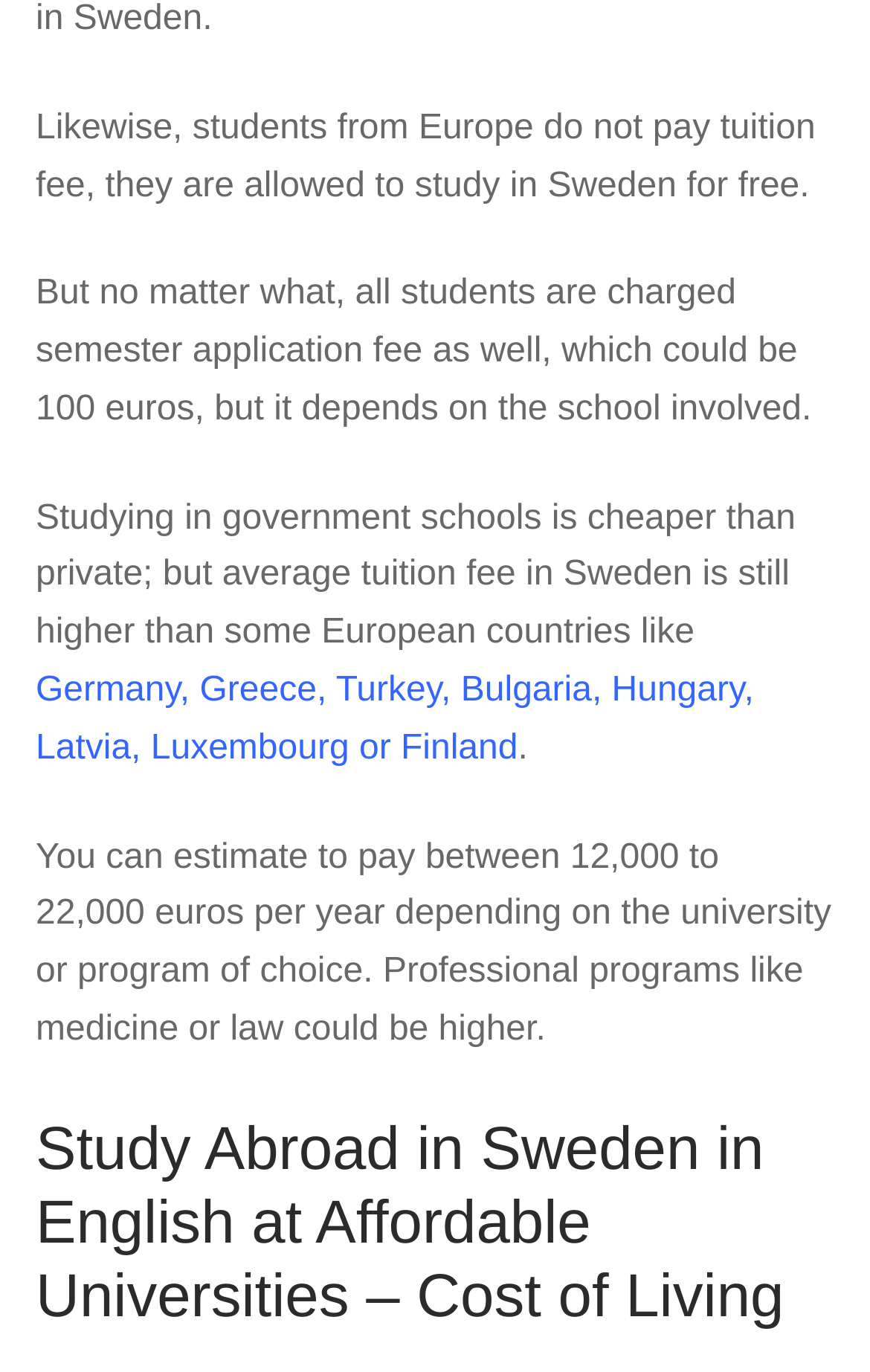Indicate the bounding box coordinates of the element that needs to be clicked to satisfy the following instruction: "Click on Study Abroad in Sweden in English at Affordable Universities – Cost of Living". The coordinates should be four float numbers between 0 and 1, i.e., [left, top, right, bottom].

[0.041, 0.809, 0.959, 0.971]